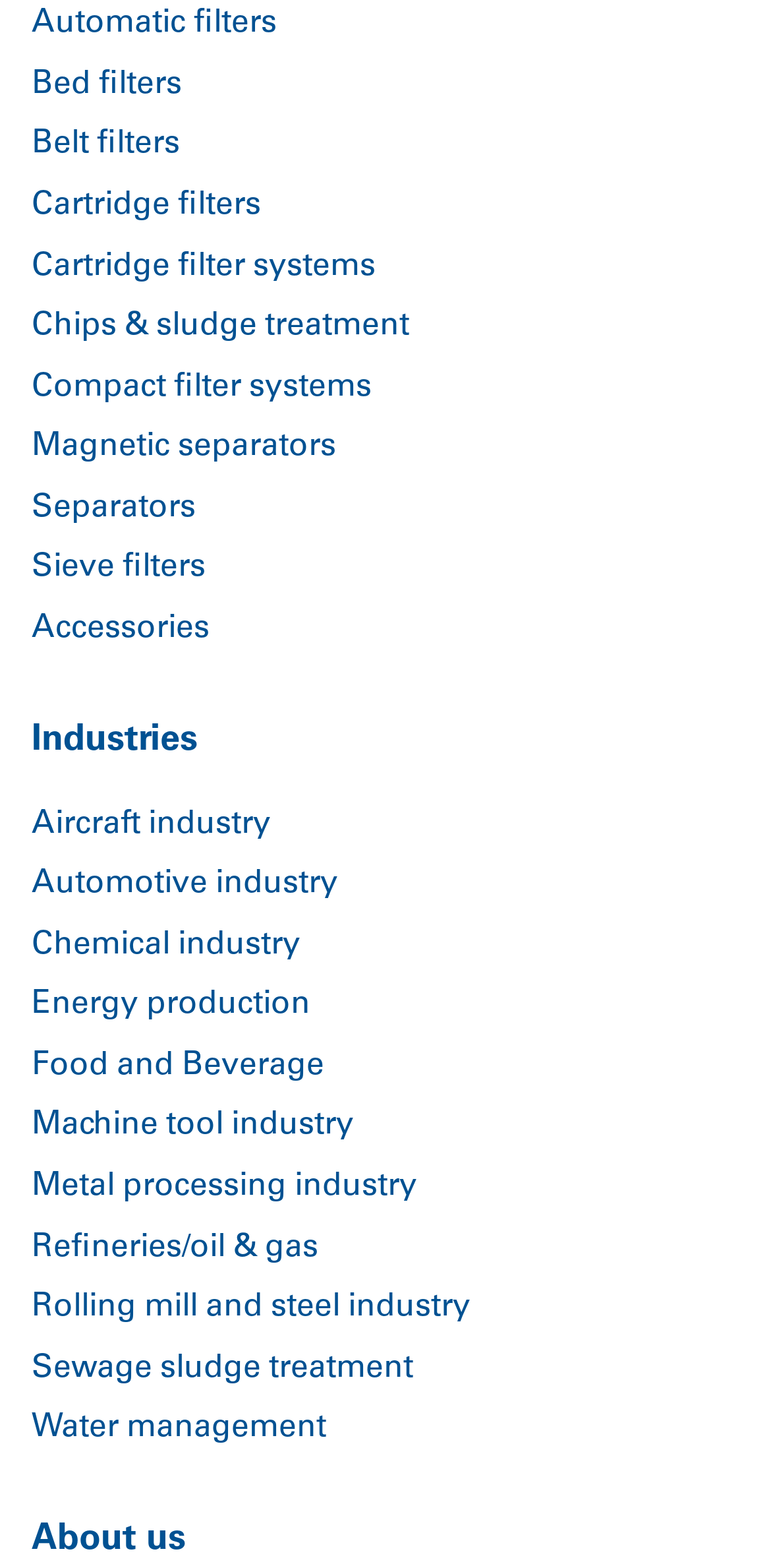Determine the bounding box coordinates of the element that should be clicked to execute the following command: "Explore Cartridge filters".

[0.041, 0.121, 0.338, 0.141]